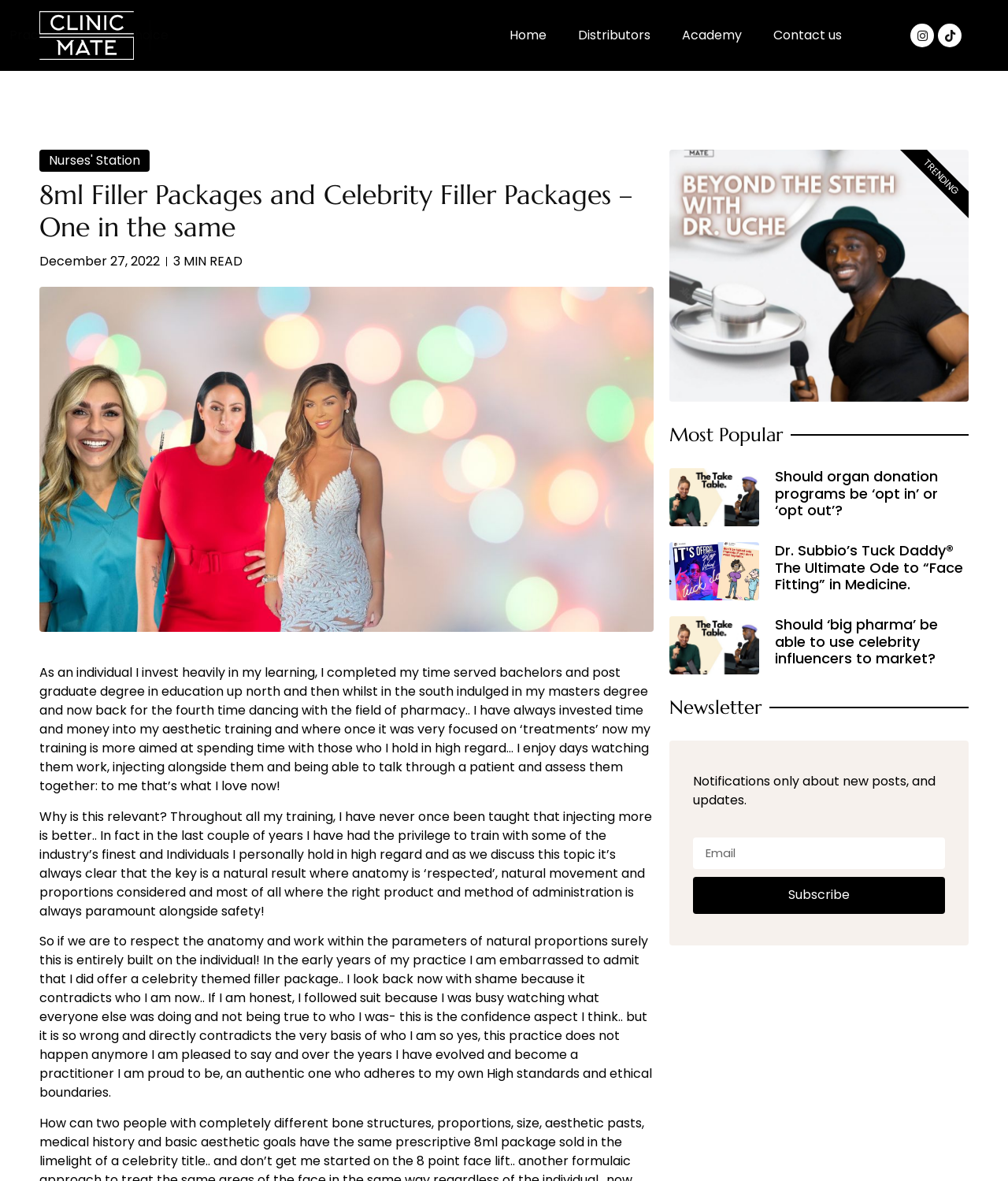Locate the bounding box coordinates of the element I should click to achieve the following instruction: "Visit the 'Distributors' page".

[0.558, 0.015, 0.661, 0.045]